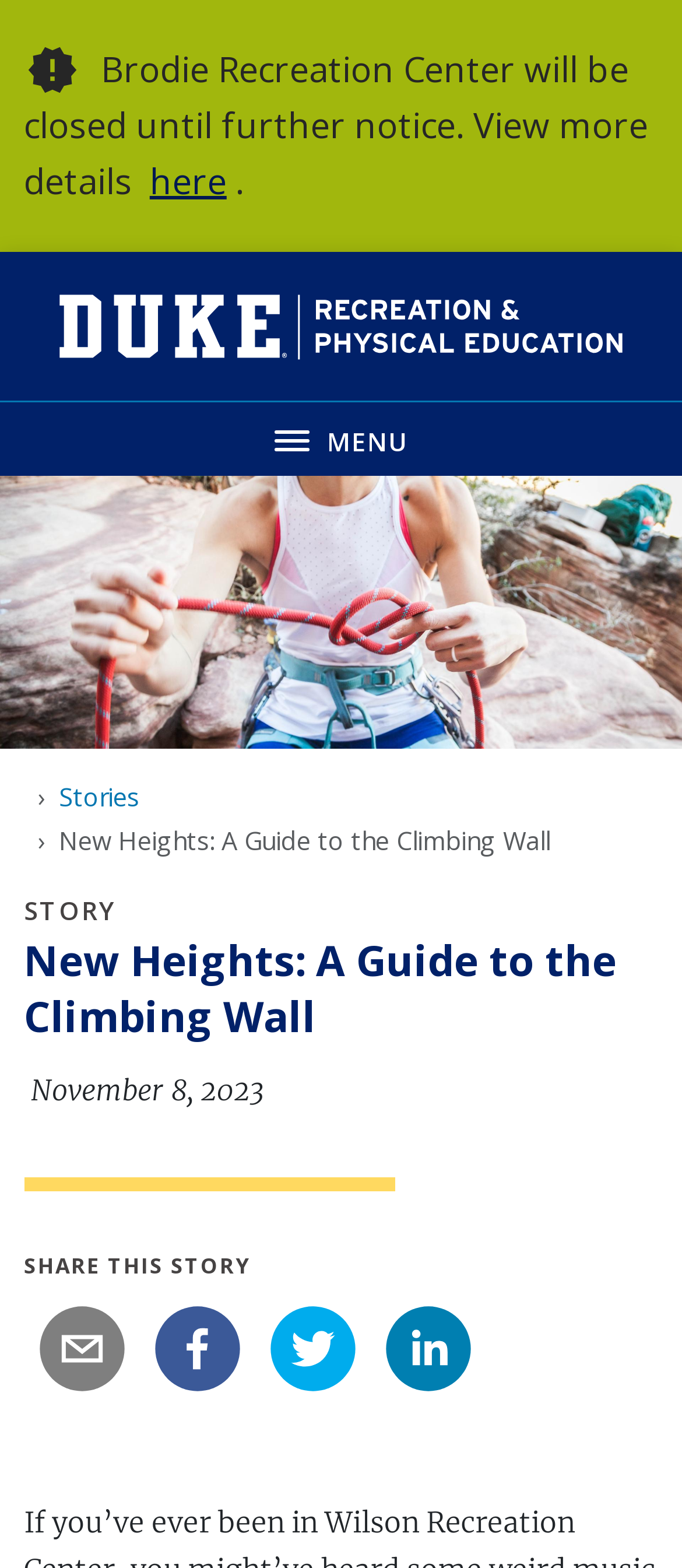Bounding box coordinates are specified in the format (top-left x, top-left y, bottom-right x, bottom-right y). All values are floating point numbers bounded between 0 and 1. Please provide the bounding box coordinate of the region this sentence describes: parent_node: SHARE THIS STORY aria-label="linkedin"

[0.563, 0.689, 0.691, 0.745]